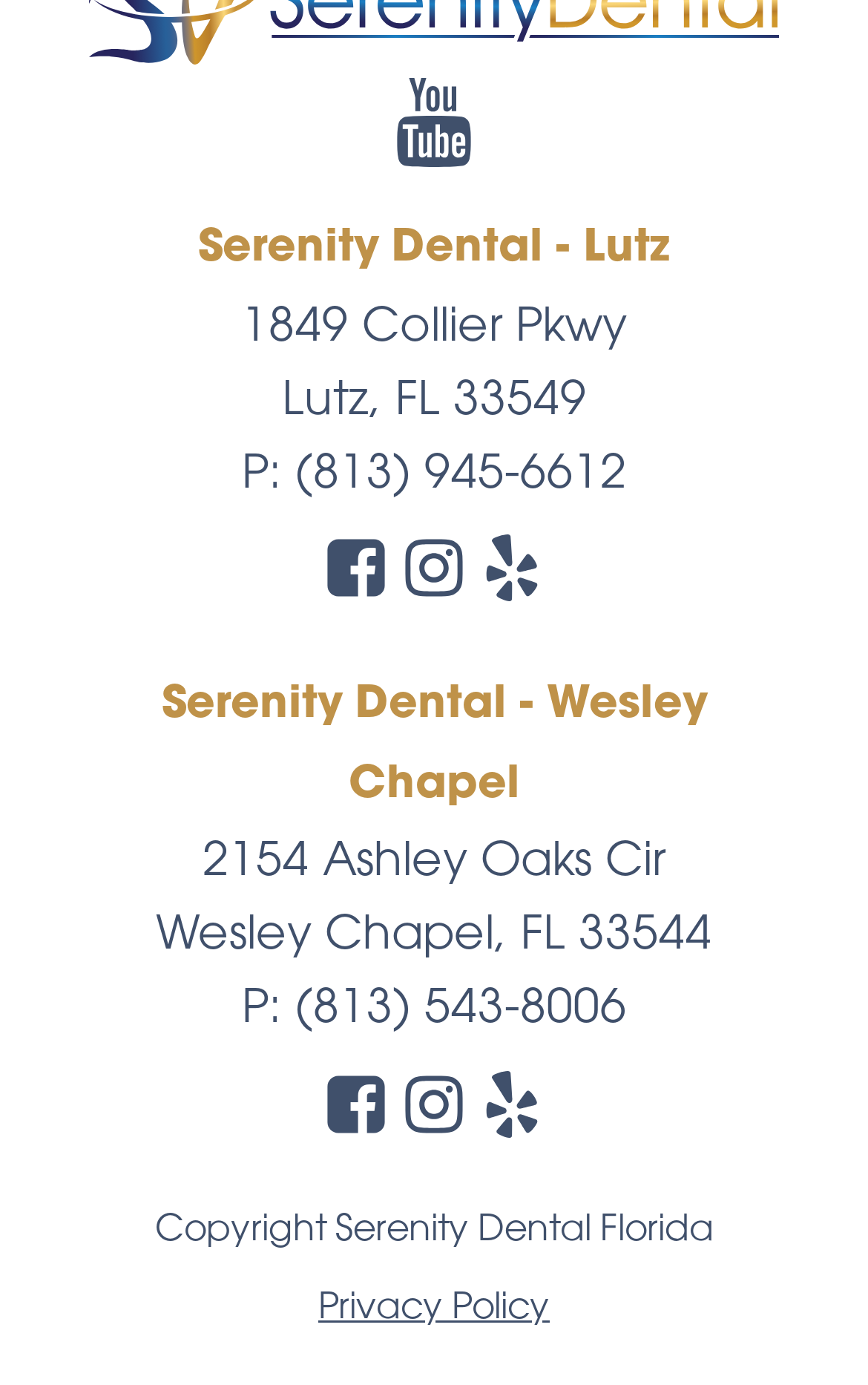What social media platforms are linked?
Answer the question with a detailed and thorough explanation.

I examined the SVG icons and their corresponding group names, which indicate the presence of Facebook, Instagram, and Yelp links.